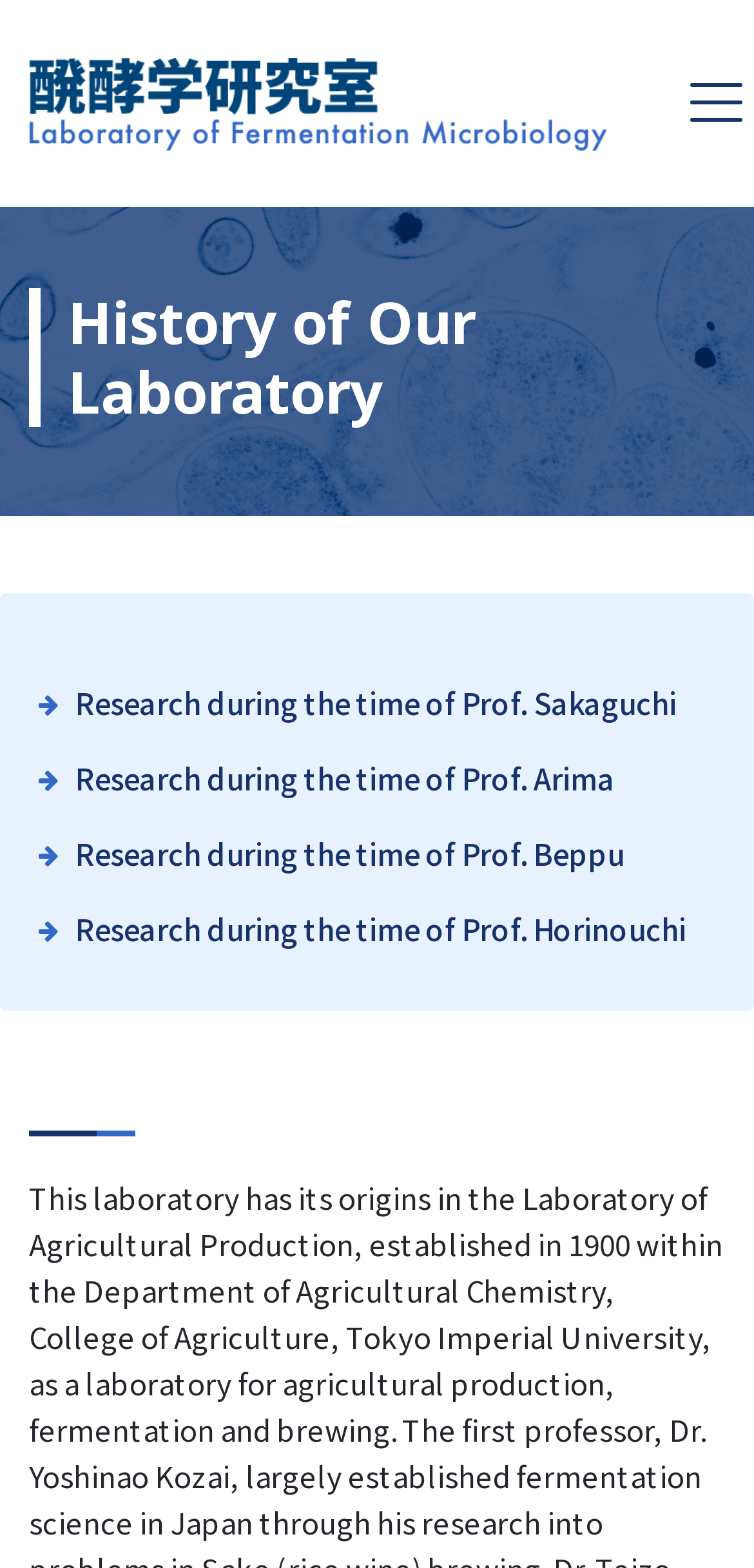What is the topic of the webpage?
Please respond to the question with a detailed and thorough explanation.

I read the heading 'History of Our Laboratory' and inferred that the webpage is about the history of the laboratory, including the research done during different professors' times.